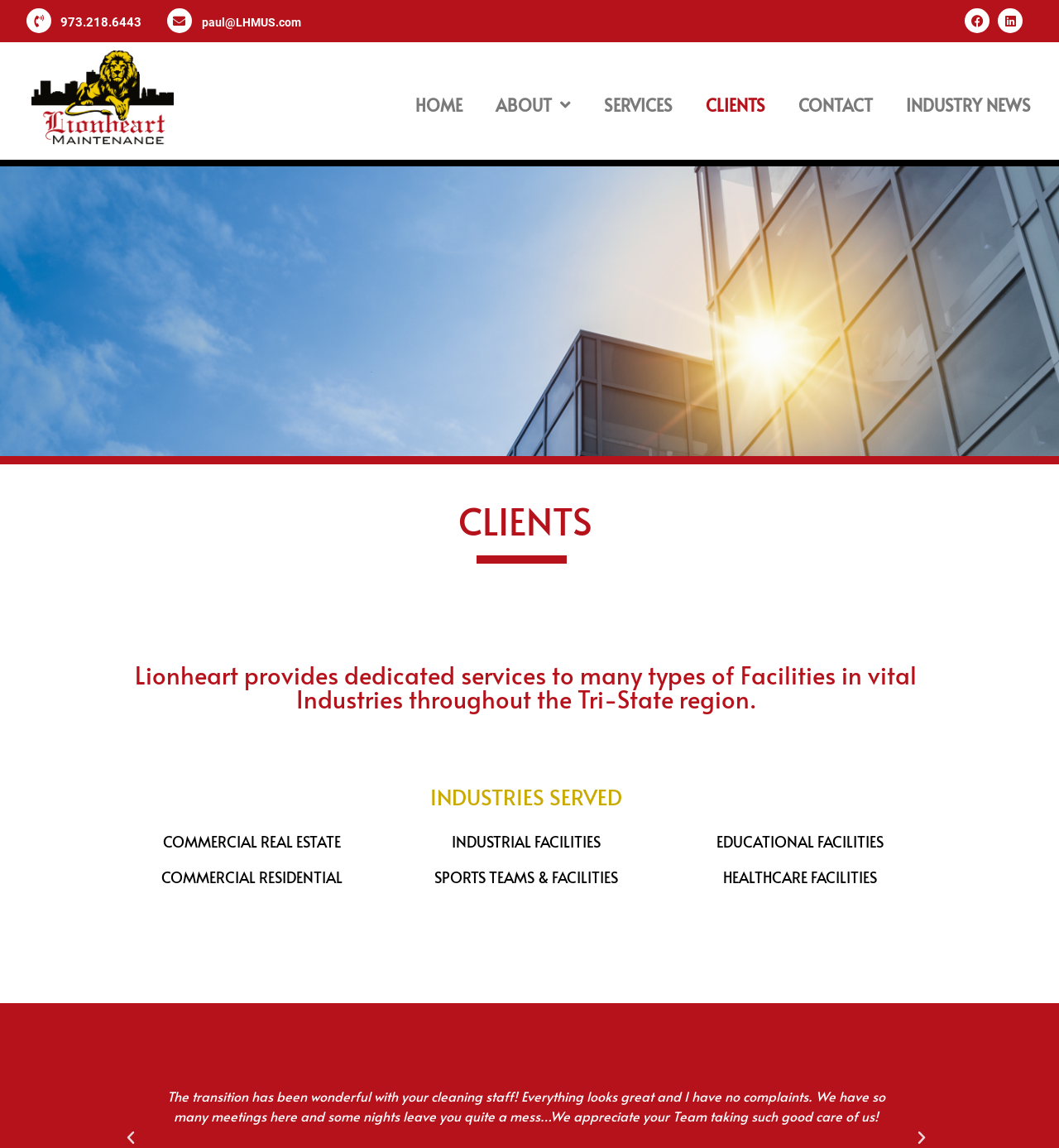How many types of facilities are mentioned on the webpage?
Deliver a detailed and extensive answer to the question.

I counted the number of types of facilities by looking at the heading elements with the bounding box coordinates [0.116, 0.725, 0.359, 0.741], [0.375, 0.725, 0.618, 0.741], [0.634, 0.725, 0.877, 0.741], [0.116, 0.756, 0.359, 0.773], and [0.375, 0.756, 0.618, 0.773] which contain the text 'COMMERCIAL REAL ESTATE', 'INDUSTRIAL FACILITIES', 'EDUCATIONAL FACILITIES', 'COMMERCIAL RESIDENTIAL', and 'SPORTS TEAMS & FACILITIES' respectively.